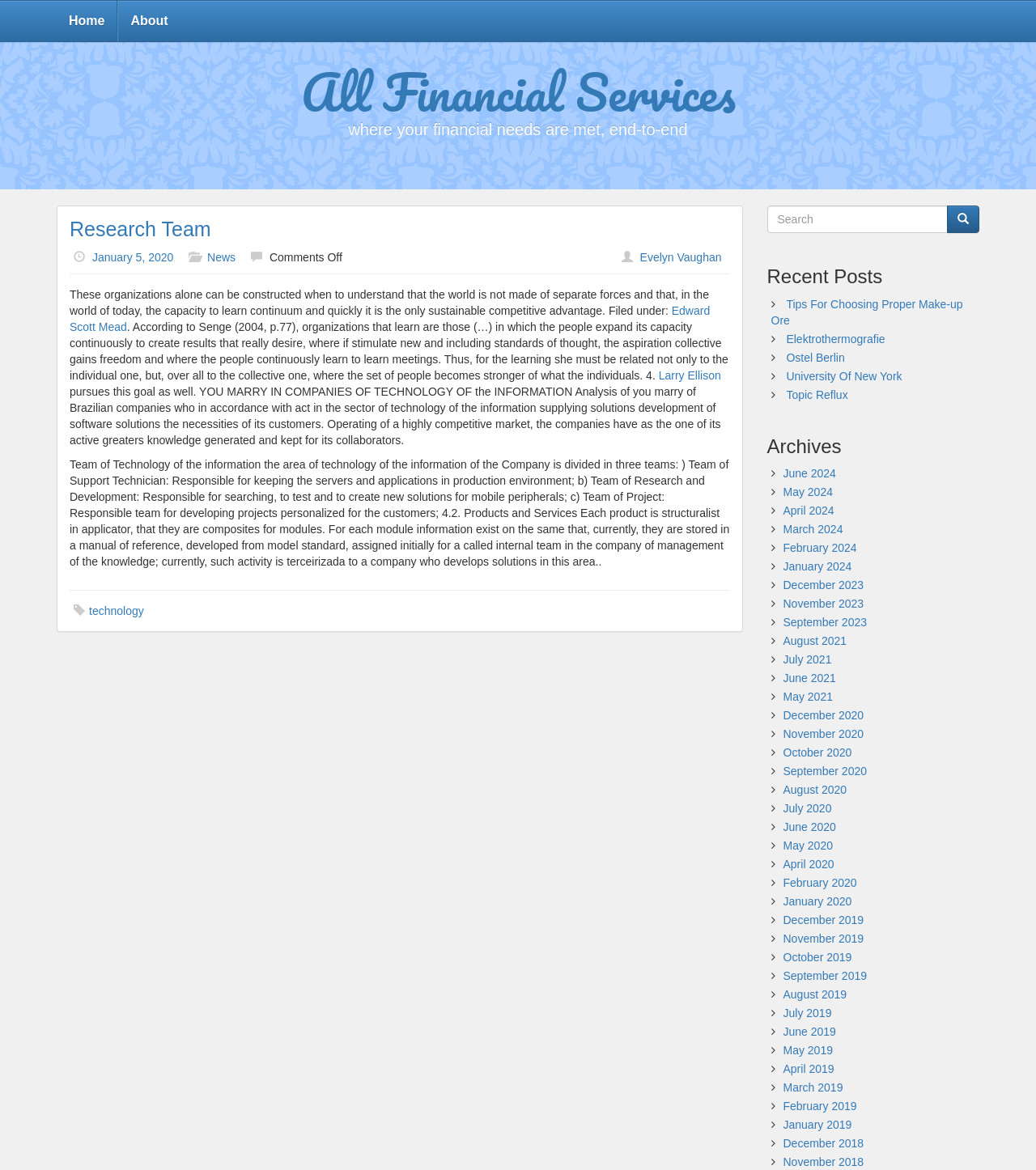What is the name of the research team?
Examine the image closely and answer the question with as much detail as possible.

The name of the research team can be found in the heading element with the text 'Research Team' located at the top of the webpage.